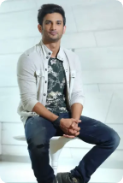Analyze the image and provide a detailed caption.

This image features Sushant Singh Rajput, a renowned Bollywood actor, captured in a thoughtful pose. He is seated with his hands resting on his knees, dressed casually in a graphic t-shirt paired with a light jacket and jeans. The background is simple and neutral, which helps highlight his expressive features and charismatic personality. This moment captures the essence of Rajput's charm, reflecting the warmth he was known for among fans and in the industry. The image is associated with an article commemorating his 38th birthday anniversary, celebrating his legacy and influence in Indian cinema.